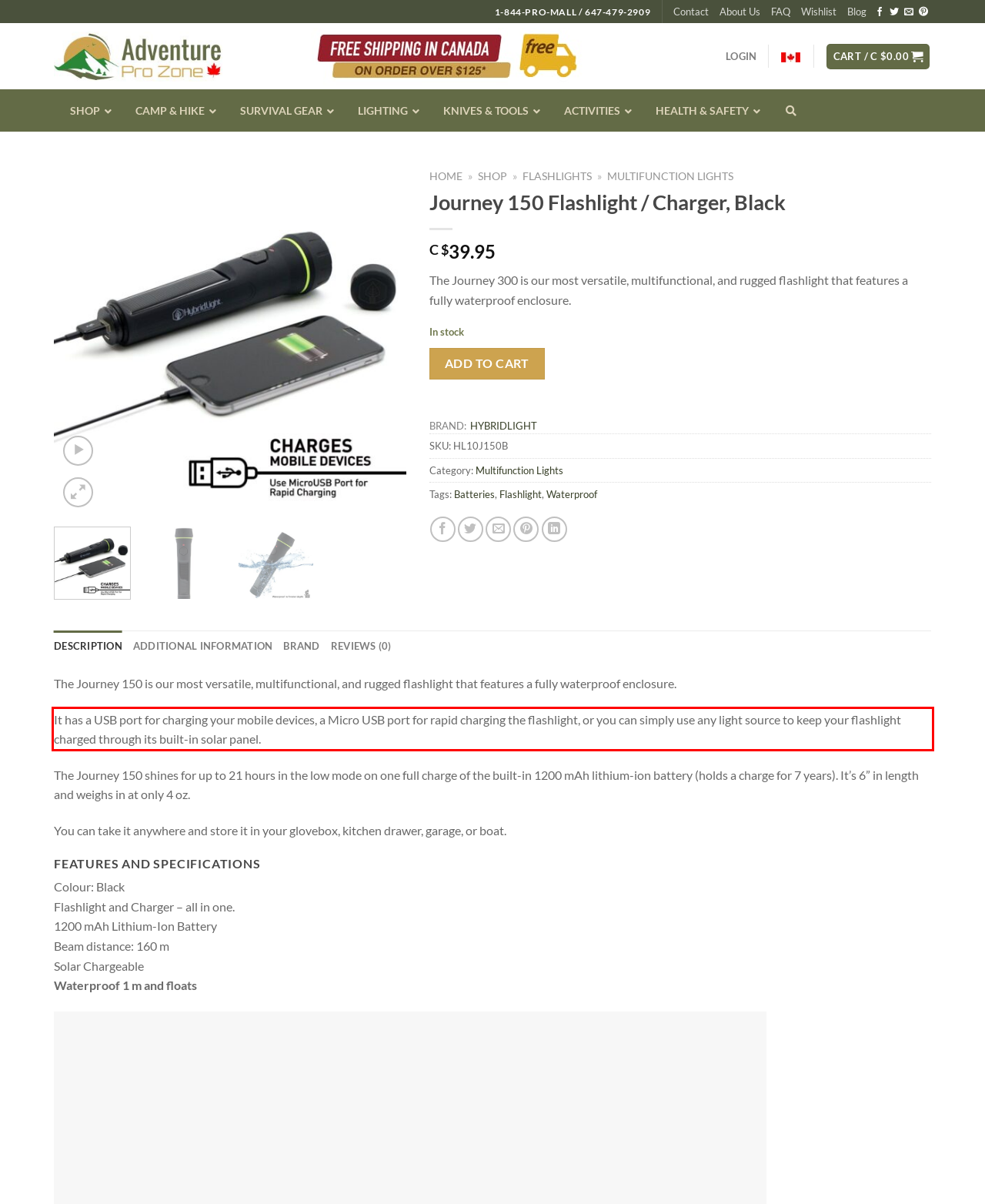Identify the text within the red bounding box on the webpage screenshot and generate the extracted text content.

It has a USB port for charging your mobile devices, a Micro USB port for rapid charging the flashlight, or you can simply use any light source to keep your flashlight charged through its built-in solar panel.